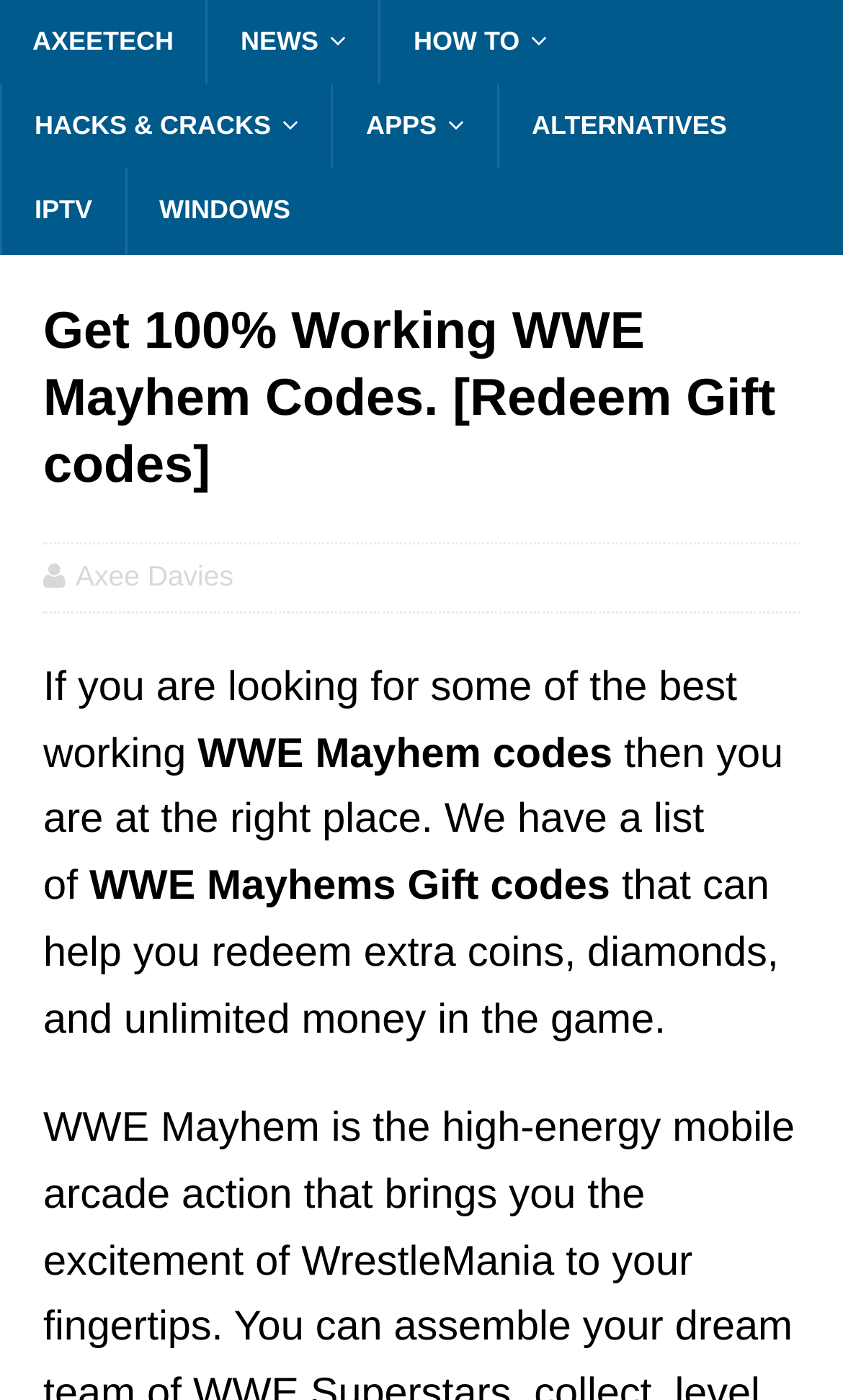Return the bounding box coordinates of the UI element that corresponds to this description: "Universitätsbibliothek". The coordinates must be given as four float numbers in the range of 0 and 1, [left, top, right, bottom].

None